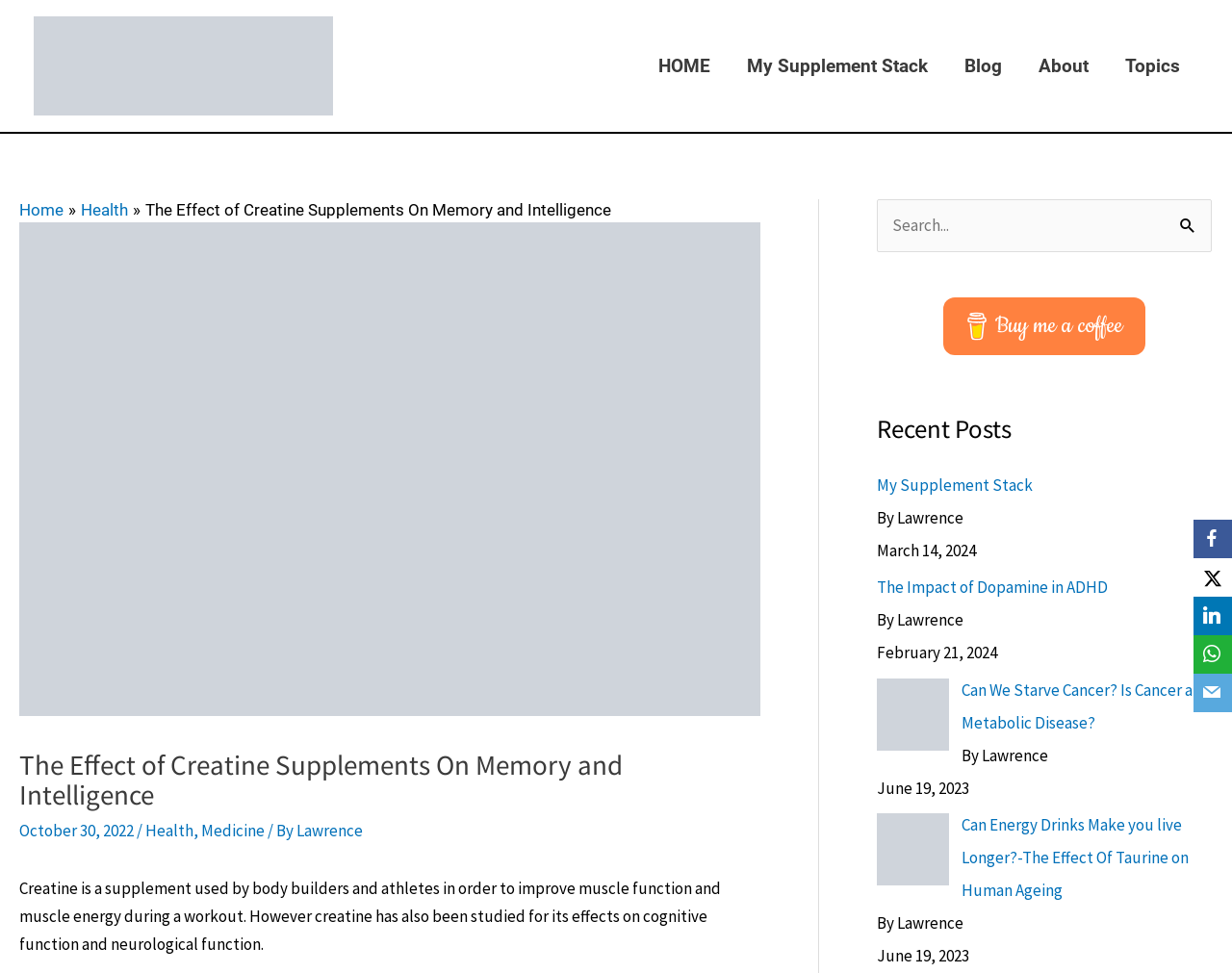Give a comprehensive overview of the webpage, including key elements.

This webpage is about the effect of creatine supplements on memory and intelligence. At the top left, there is a site logo, which is an image. Next to it, there is a navigation menu with links to "HOME", "My Supplement Stack", "Blog", "About", and "Topics". Below the navigation menu, there is a breadcrumbs navigation with links to "Home" and "Health", followed by the title of the webpage, "The Effect of Creatine Supplements On Memory and Intelligence".

On the left side of the page, there is a large image related to the effect of creatine on memory. Above the image, there is a heading with the same title as the webpage, followed by the date "October 30, 2022", and links to categories "Health" and "Medicine", as well as the author's name, "Lawrence".

Below the image, there is a block of text that explains what creatine is and its effects on muscle function and cognitive function. On the right side of the page, there is a search box with a button to search for specific topics. Below the search box, there is a link to "Buy me a coffee" with a small image next to it.

Further down the page, there is a section titled "Recent Posts" with links to several articles, including "My Supplement Stack", "The Impact of Dopamine in ADHD", "Metabolic basis of Cancer Can We Starve Cancer? Is Cancer a Metabolic Disease?", and "Effect of Taurine on aging in Humans Can Energy Drinks Make you live Longer?-The Effect Of Taurine on Human Ageing". Each article has a brief description, the author's name, and the date it was published. Some of the articles also have images related to the topic.

At the bottom right of the page, there are links to social media platforms, including Facebook, LinkedIn, WhatsApp, and Email.